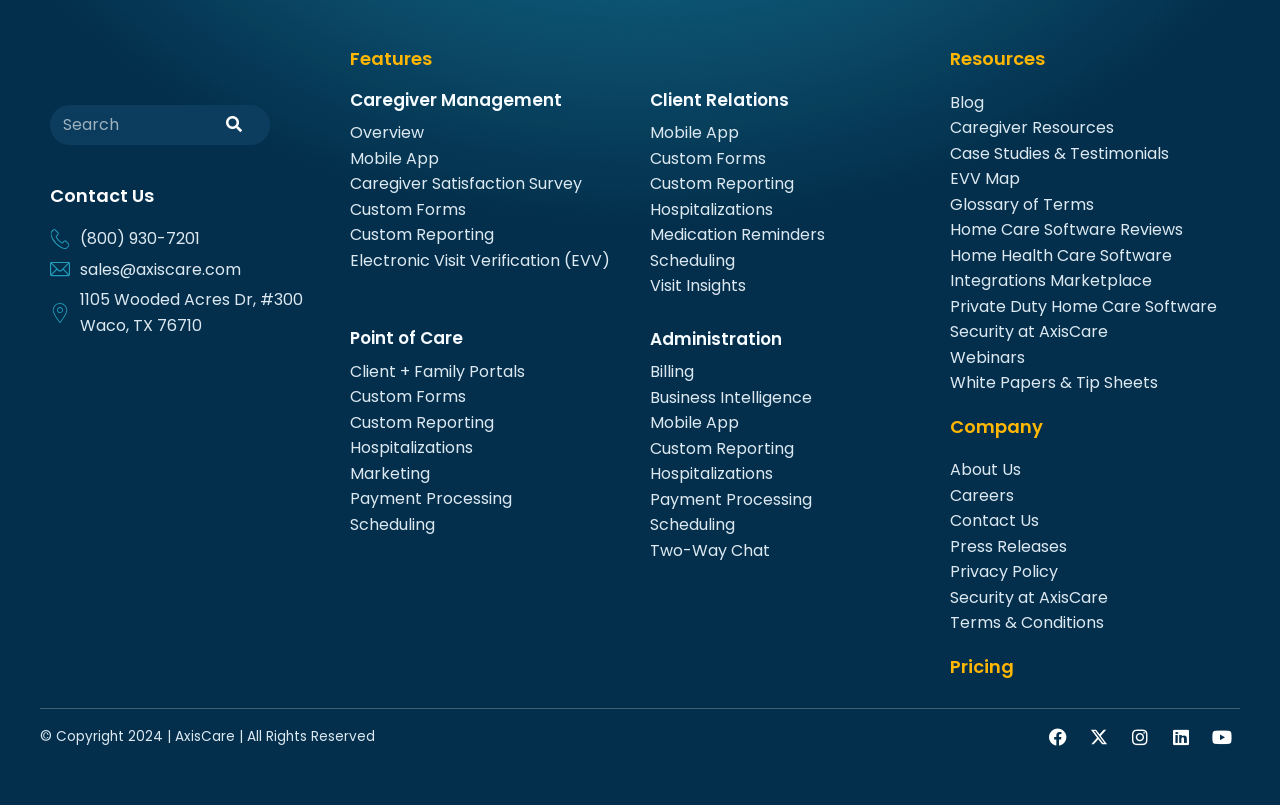Provide the bounding box coordinates of the section that needs to be clicked to accomplish the following instruction: "Check the pricing."

[0.742, 0.812, 0.792, 0.843]